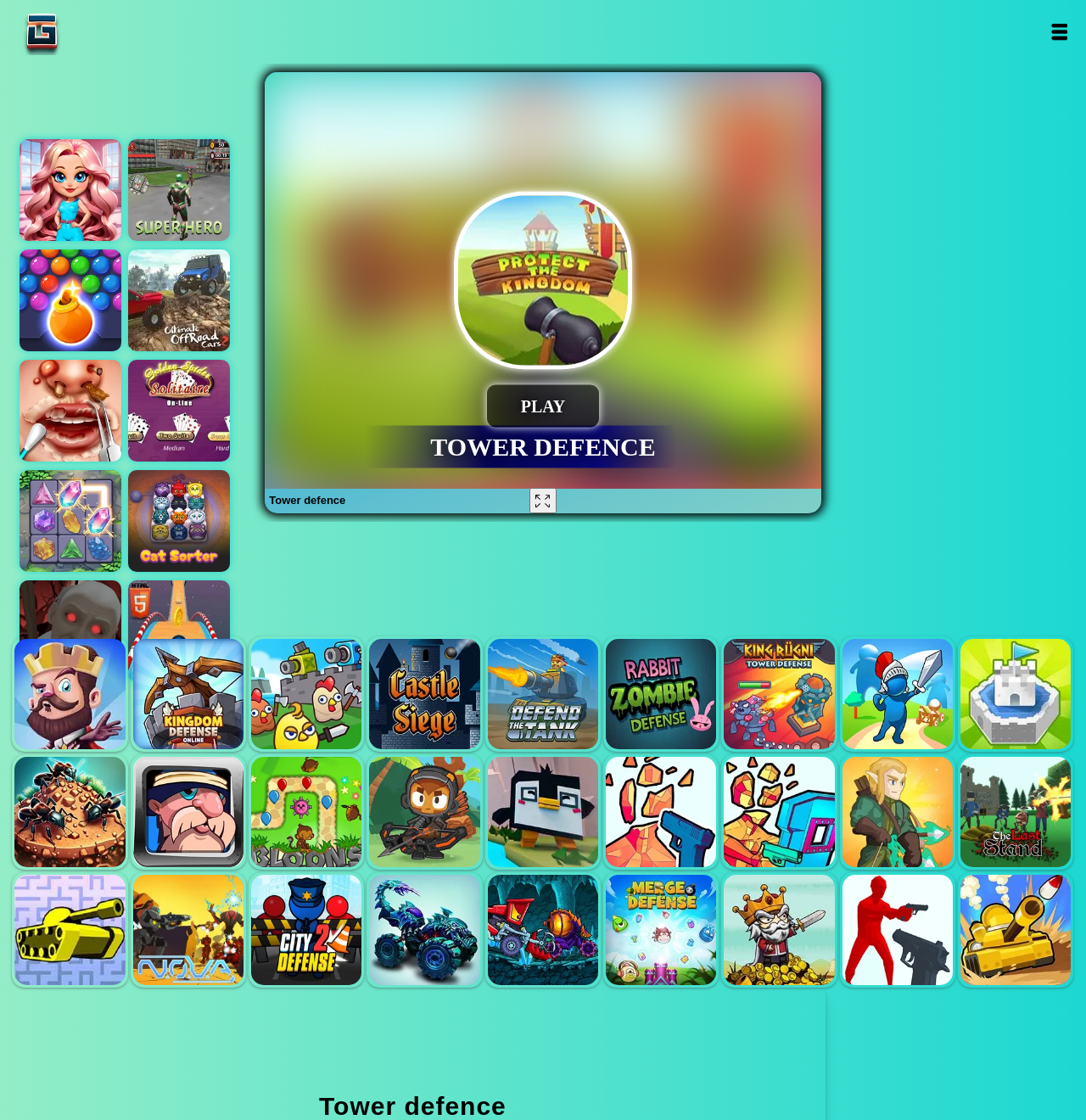Carefully examine the image and provide an in-depth answer to the question: What is the purpose of the 'Fullscreen' button?

The 'Fullscreen' button is located near the 'Tower defence' text, and its purpose is likely to allow users to enter full screen mode to play the game without distractions.